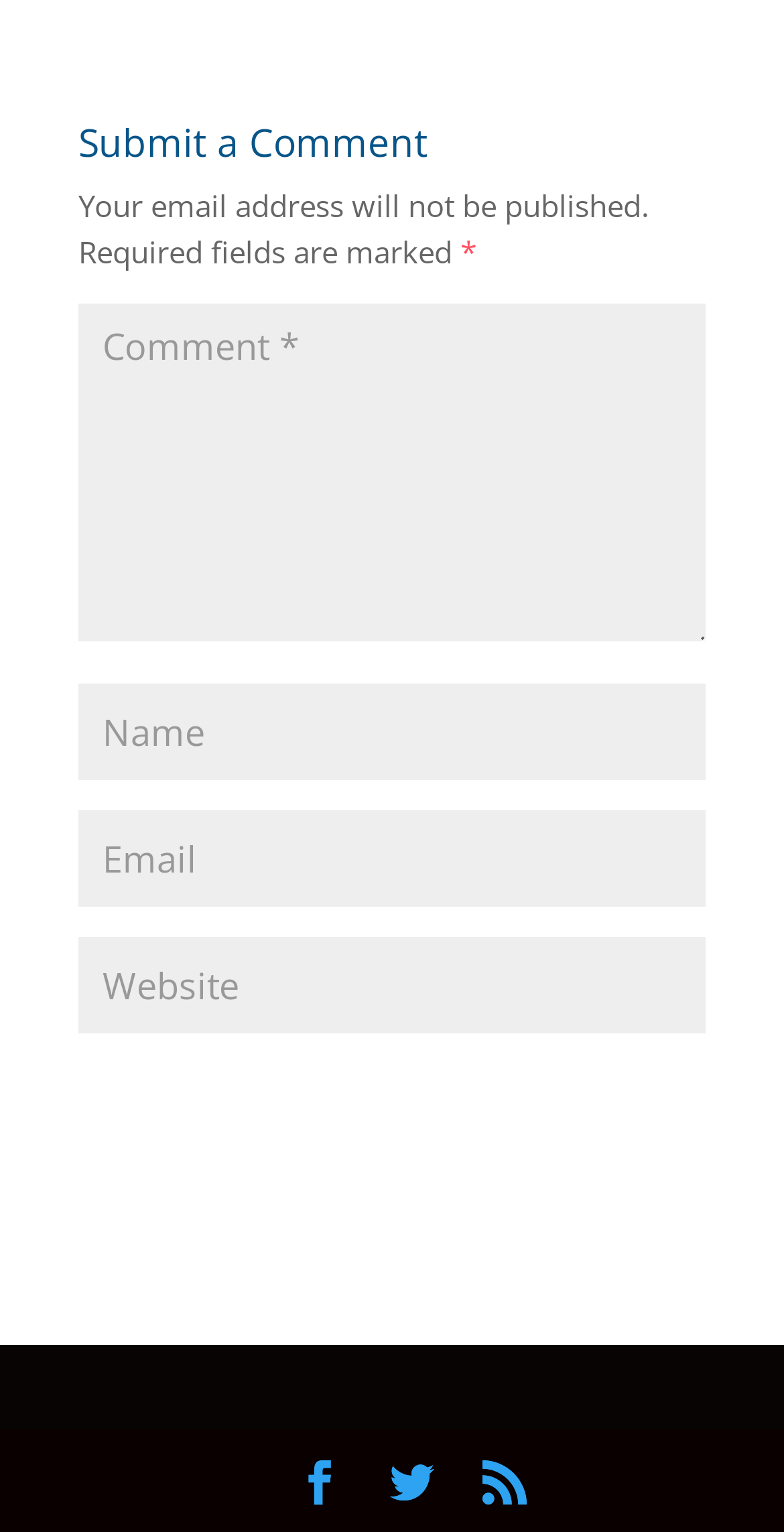Give a one-word or short-phrase answer to the following question: 
What is the position of the submit button?

Bottom right